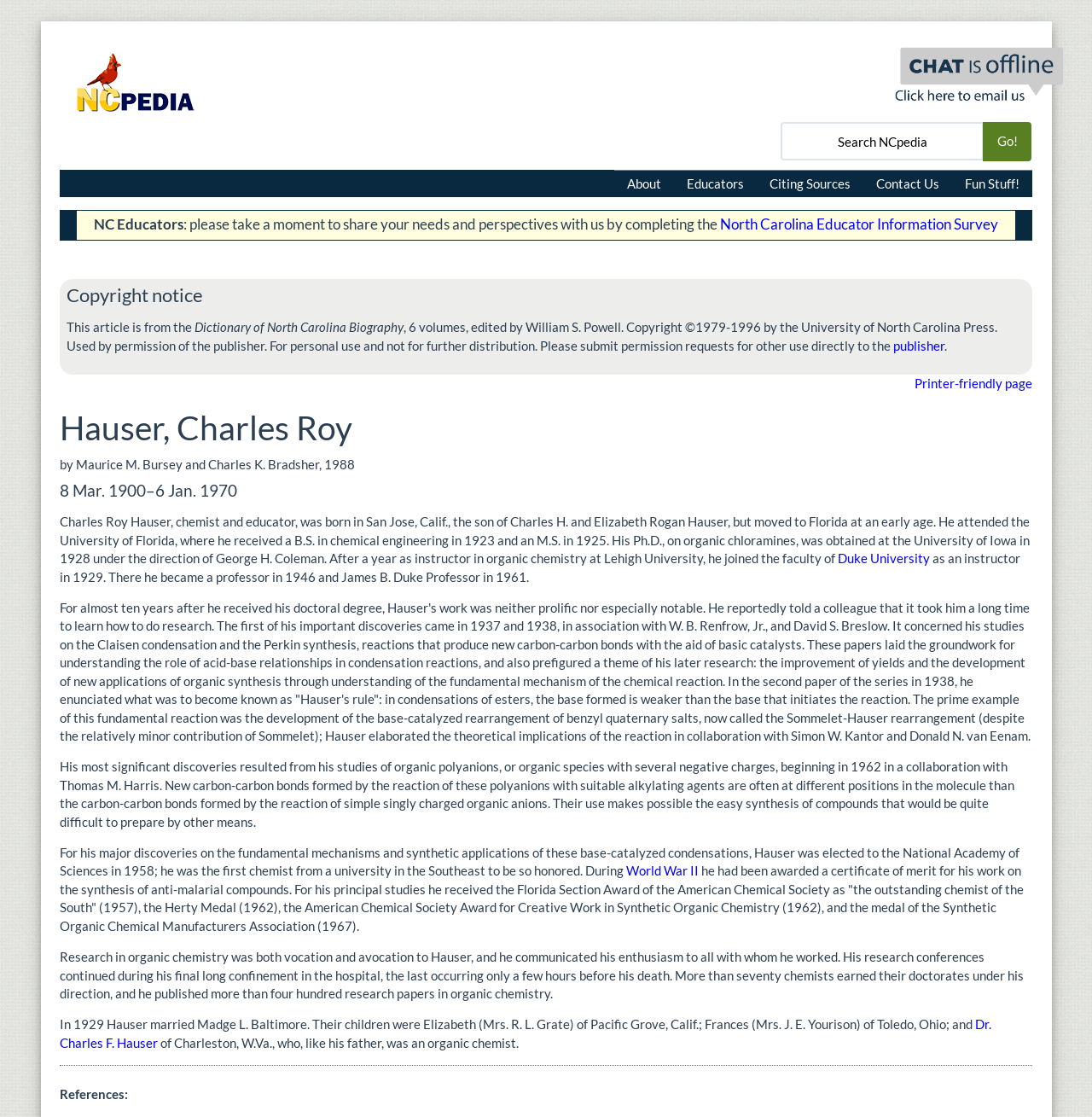What is the name of the person described on this webpage?
Answer with a single word or short phrase according to what you see in the image.

Charles Roy Hauser